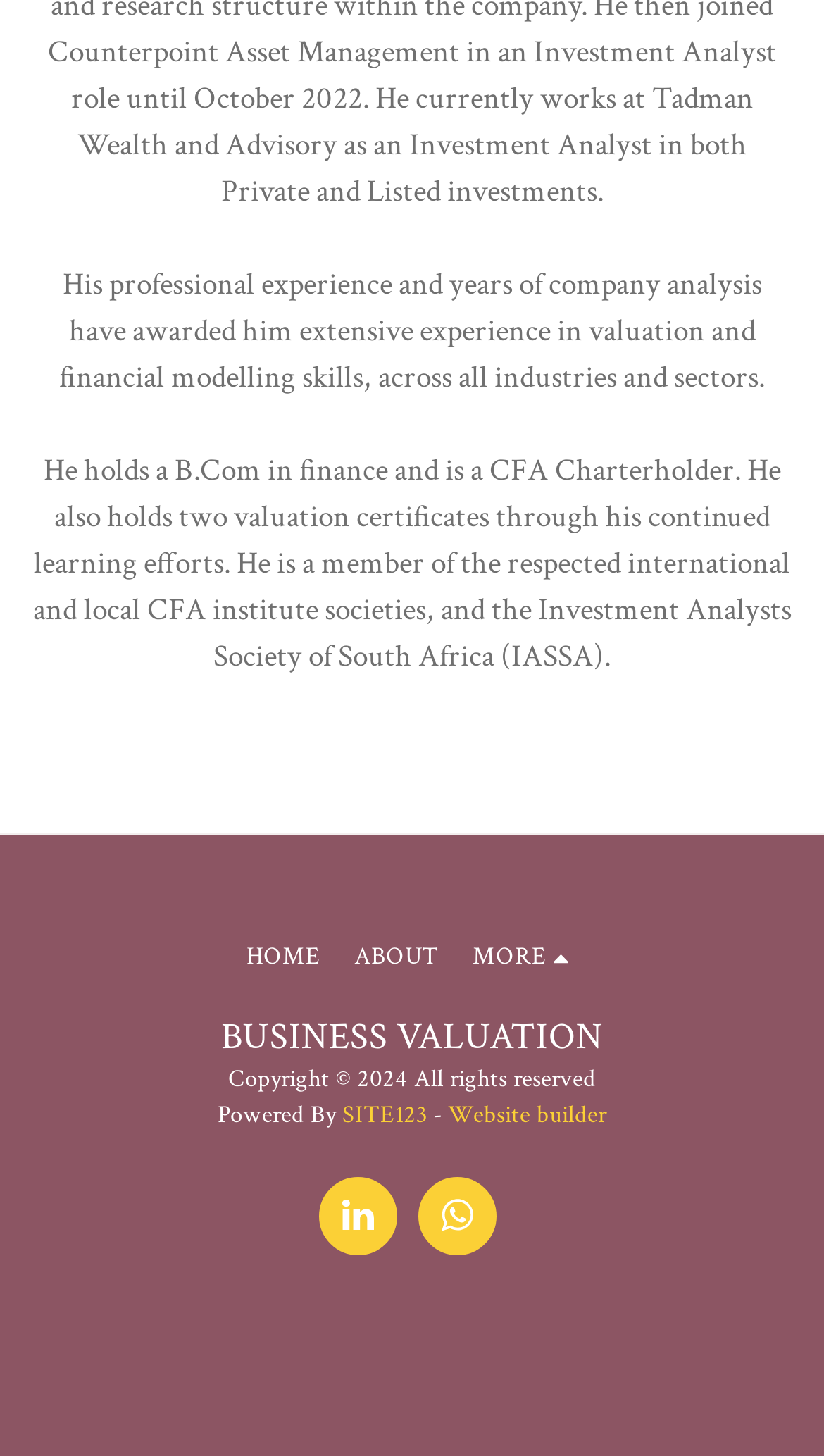Respond with a single word or phrase:
What is the copyright year mentioned?

2024